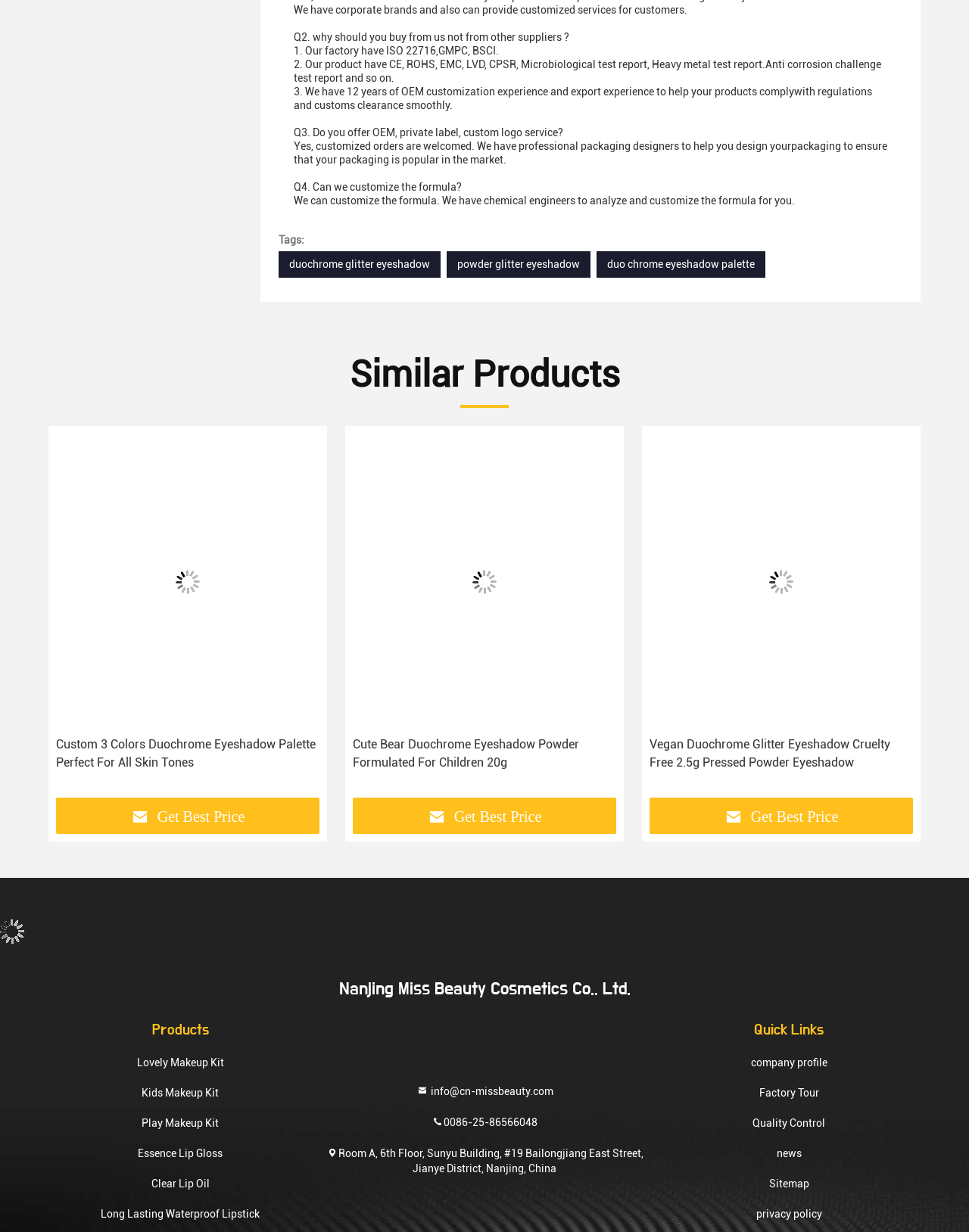Please identify the bounding box coordinates of the area that needs to be clicked to follow this instruction: "Go to the 'company profile' page".

[0.775, 0.856, 0.854, 0.869]